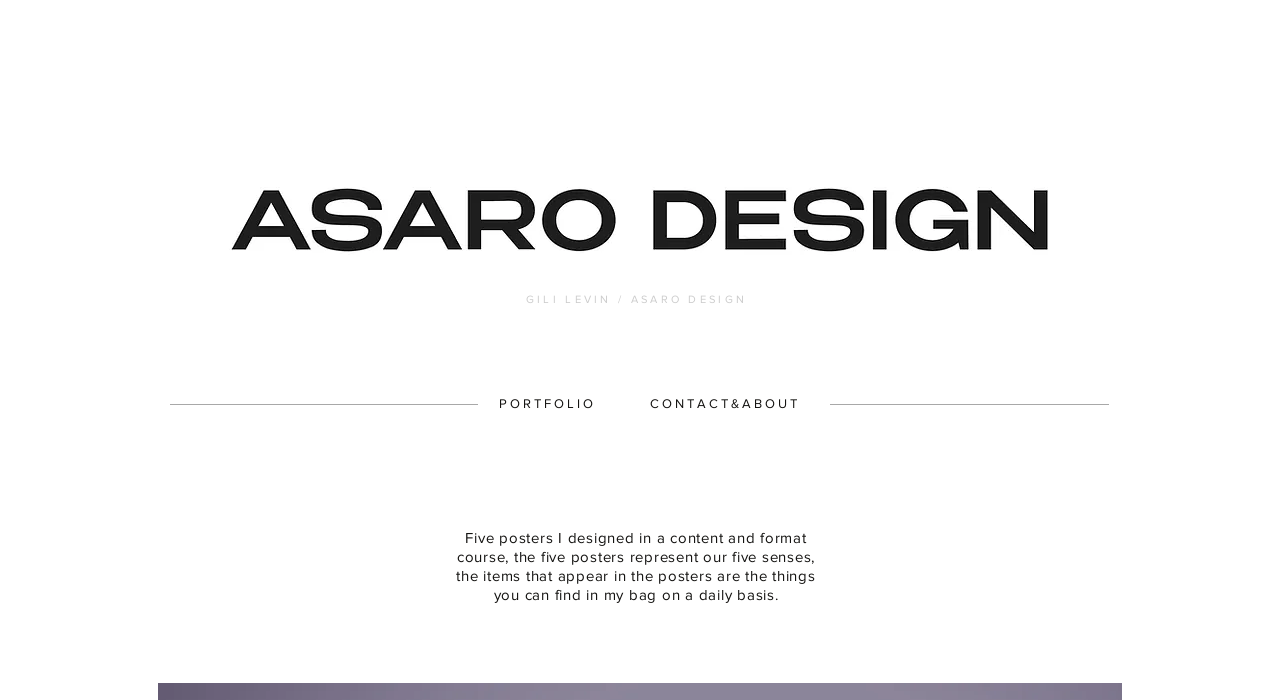Illustrate the webpage thoroughly, mentioning all important details.

The webpage is titled "5 senses | Asaro Design" and features a prominent logo image at the top-left corner, taking up about 70% of the width. Below the logo, there is a heading that reads "GILI LEVIN / ASARO DESIGN", positioned roughly at the center of the page.

To the left of the heading, there is a navigation menu labeled "אתר" (which means "site" in Hebrew). The menu contains two links: "P O R T F O L I O" and "C O N T A C T & A B O U T", placed side by side.

Below the navigation menu, there is a block of text that describes a design project. The text explains that the project involves five posters designed to represent the five senses, using items that can be found in the designer's daily bag. This text block takes up a significant portion of the page, spanning from the center to the right edge.